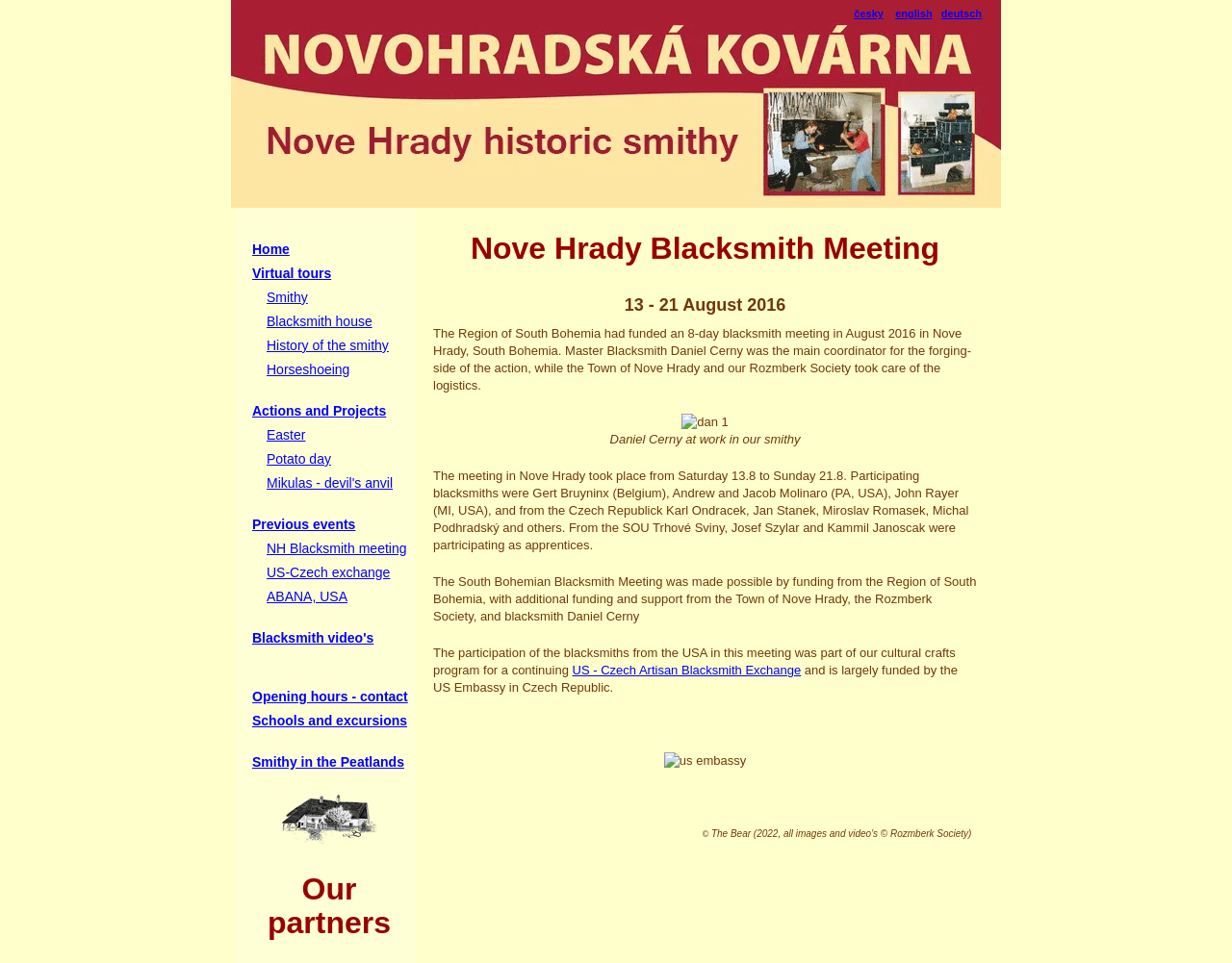Highlight the bounding box coordinates of the element that should be clicked to carry out the following instruction: "View shopping cart". The coordinates must be given as four float numbers ranging from 0 to 1, i.e., [left, top, right, bottom].

None